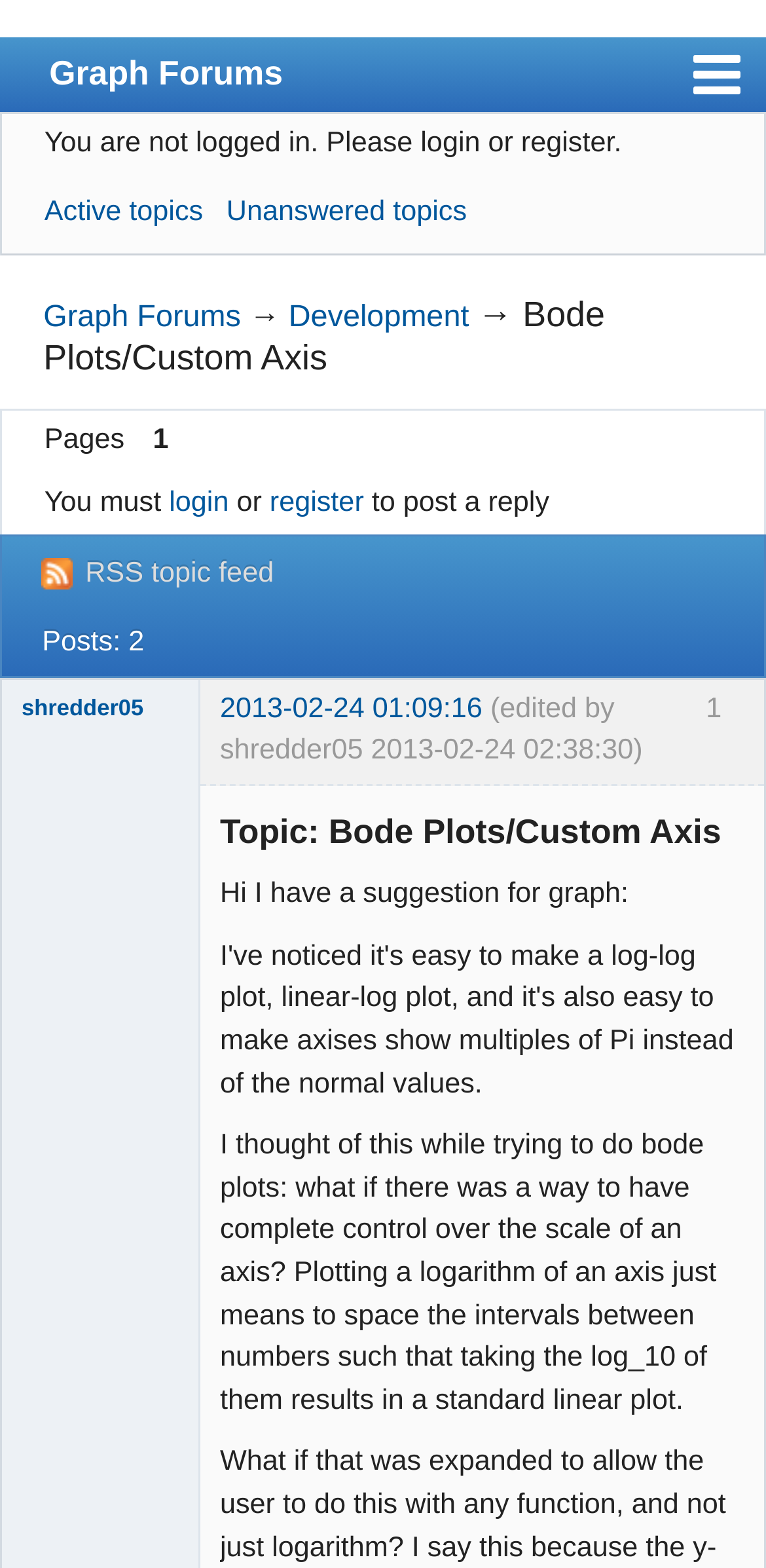How many posts are there in this topic?
Refer to the image and provide a detailed answer to the question.

I counted the number of posts by looking at the heading 'Posts: 2' which is located at the top of the webpage.